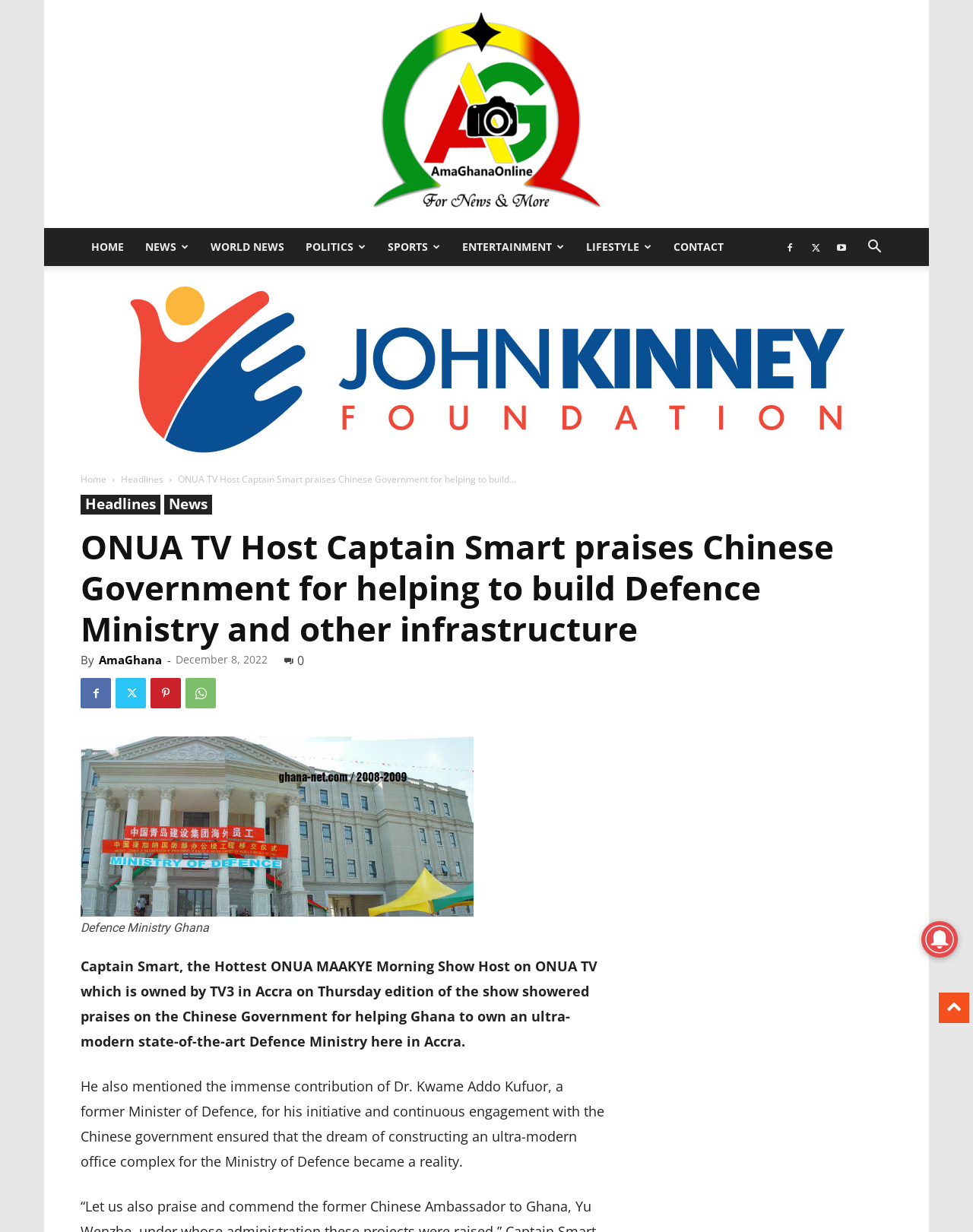What is the date of the article?
Based on the image, give a concise answer in the form of a single word or short phrase.

December 8, 2022